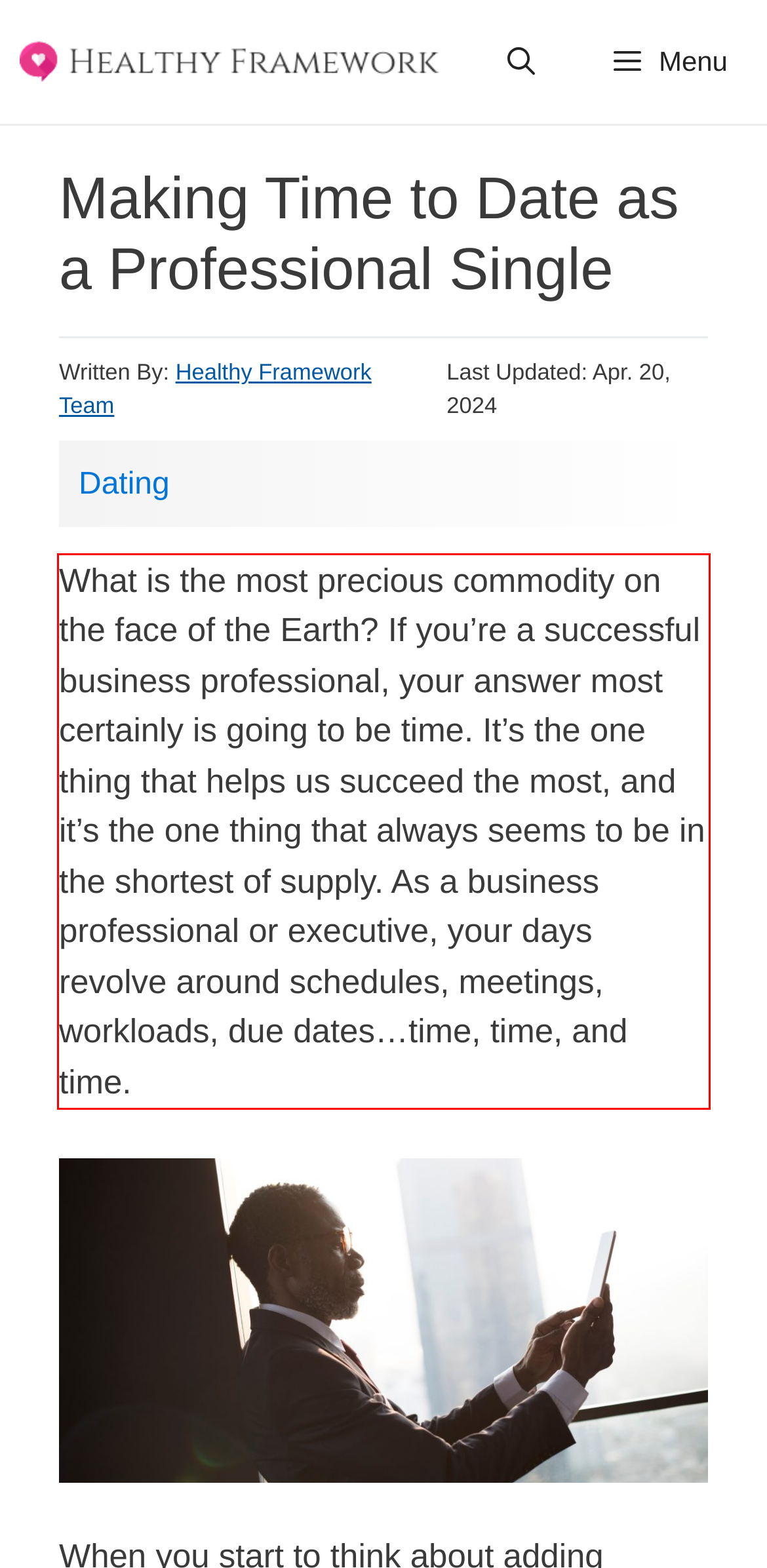Observe the screenshot of the webpage, locate the red bounding box, and extract the text content within it.

What is the most precious commodity on the face of the Earth? If you’re a successful business professional, your answer most certainly is going to be time. It’s the one thing that helps us succeed the most, and it’s the one thing that always seems to be in the shortest of supply. As a business professional or executive, your days revolve around schedules, meetings, workloads, due dates…time, time, and time.